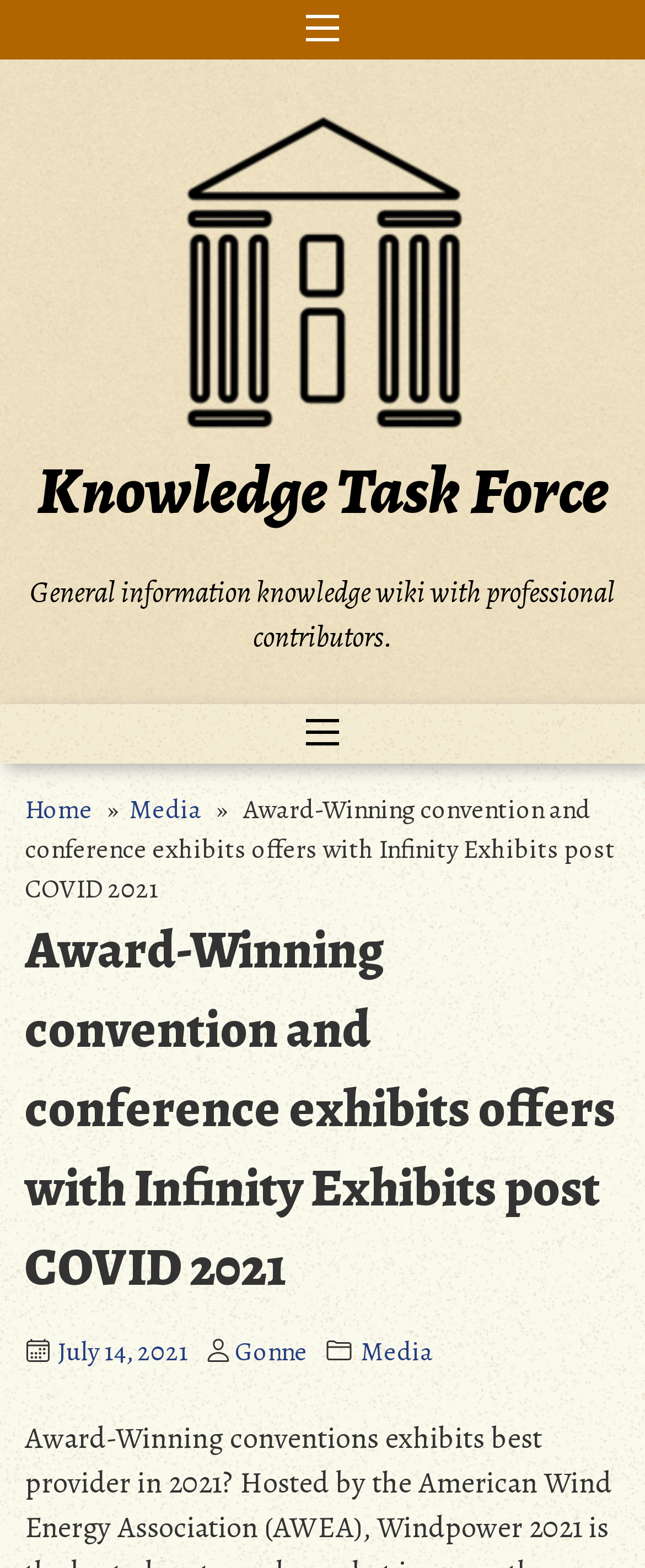Please find the bounding box coordinates of the clickable region needed to complete the following instruction: "Visit Knowledge Task Force homepage". The bounding box coordinates must consist of four float numbers between 0 and 1, i.e., [left, top, right, bottom].

[0.058, 0.284, 0.942, 0.342]